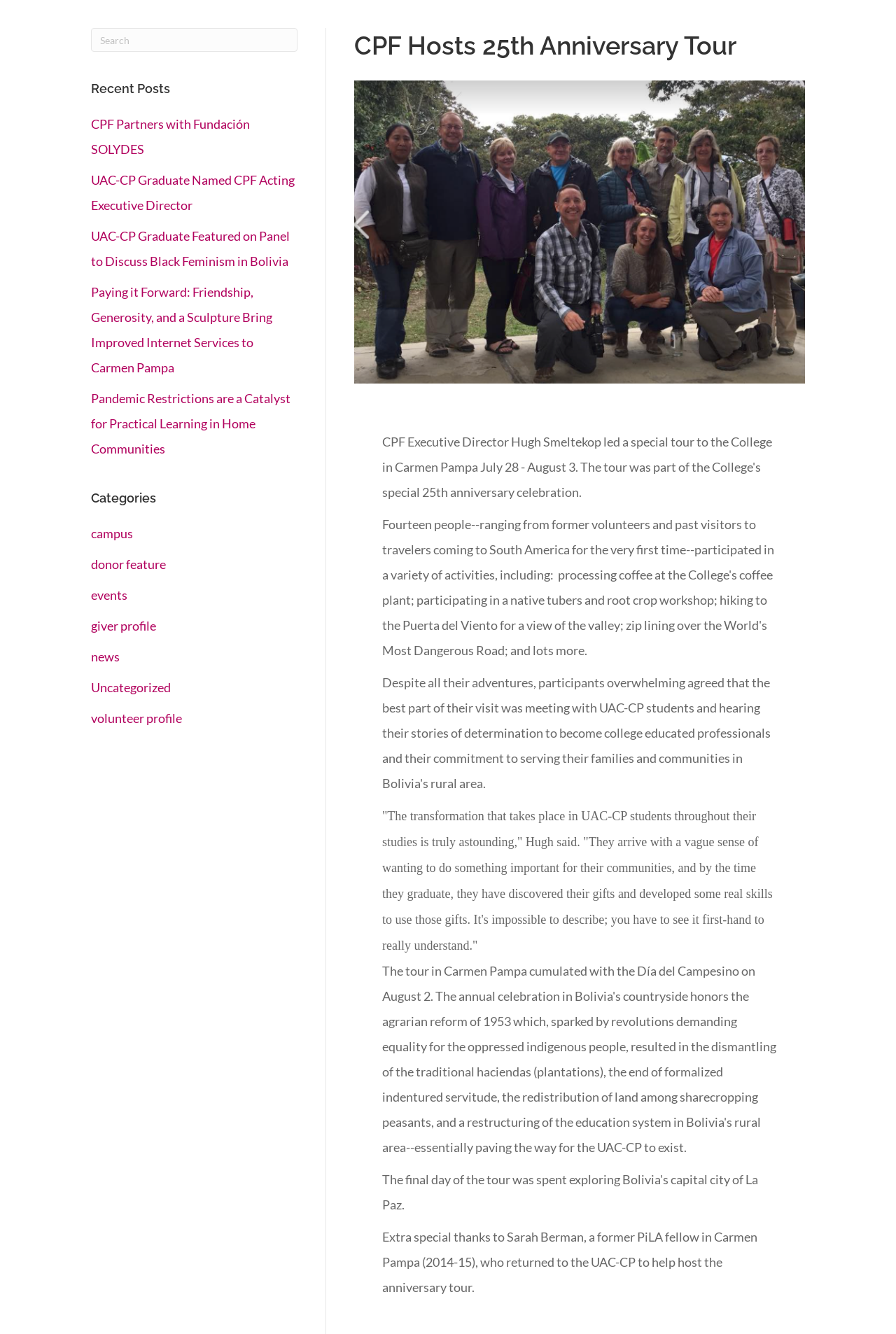Look at the image and give a detailed response to the following question: Who is quoted in the text?

I read the text and found a quote from someone named Hugh, who said 'The transformation that takes place in UAC-CP students throughout their studies is truly astounding...'.